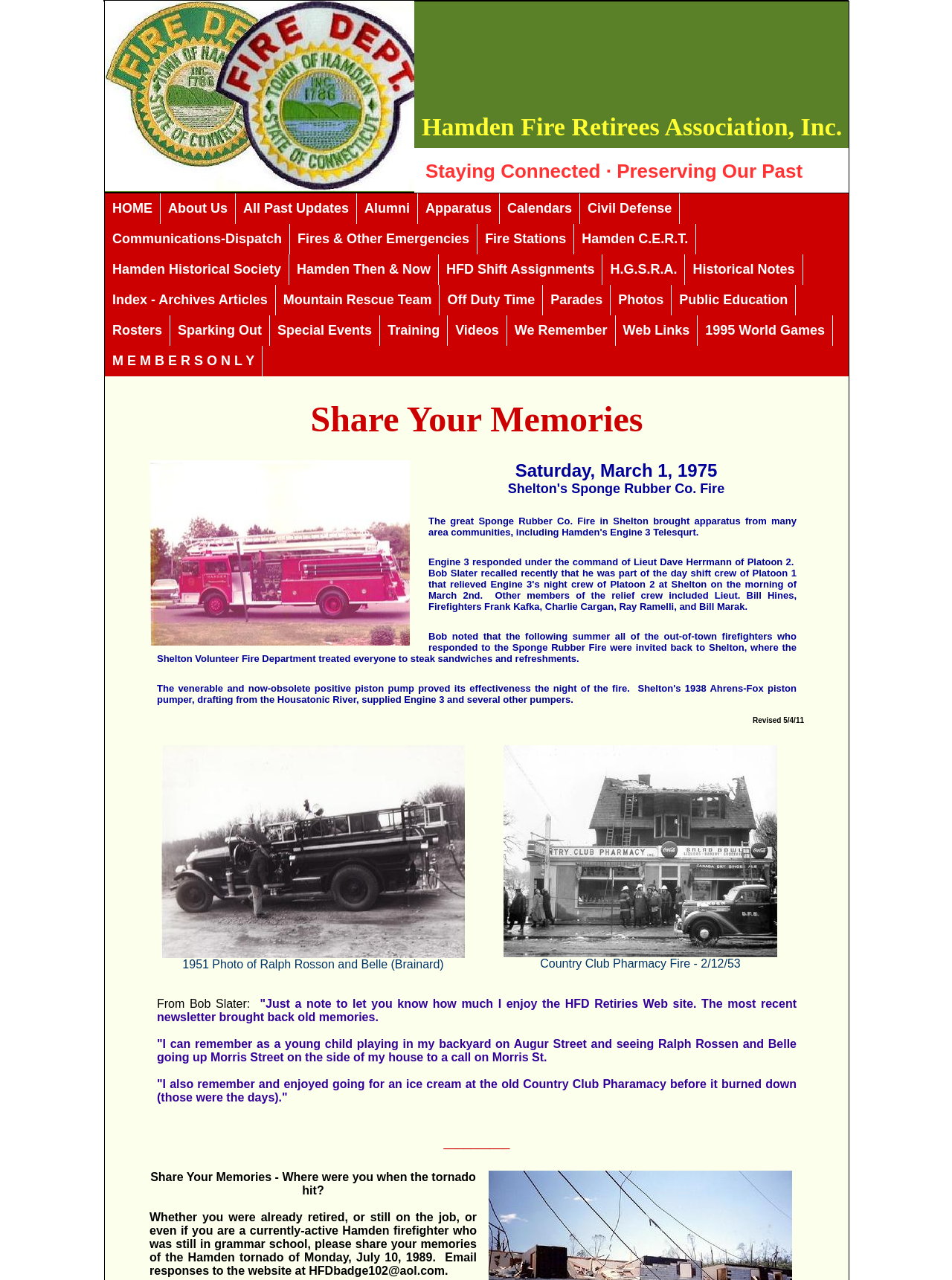Please locate the bounding box coordinates of the element's region that needs to be clicked to follow the instruction: "Click HOME". The bounding box coordinates should be provided as four float numbers between 0 and 1, i.e., [left, top, right, bottom].

[0.11, 0.151, 0.169, 0.175]